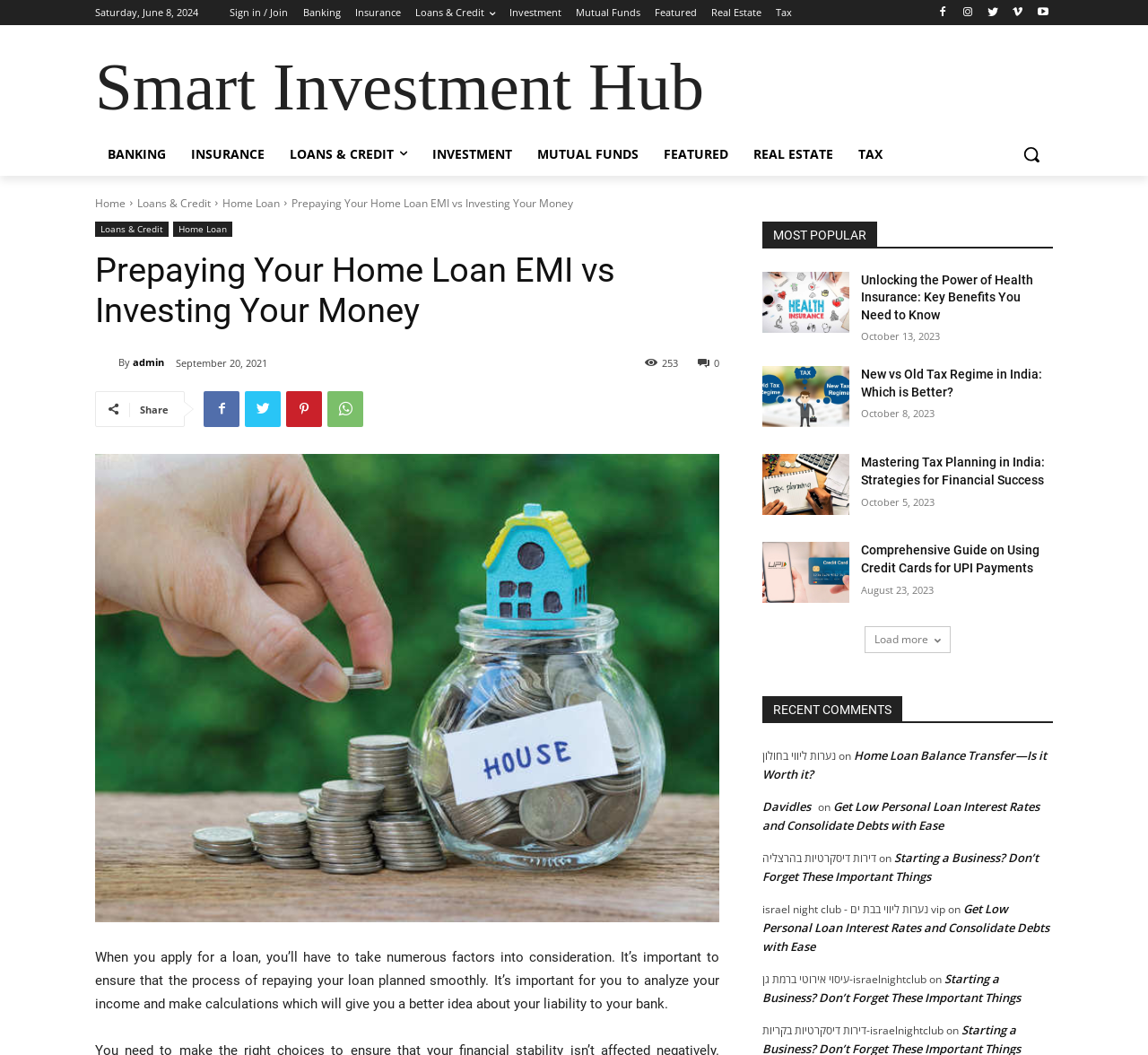Please find the top heading of the webpage and generate its text.

Prepaying Your Home Loan EMI vs Investing Your Money